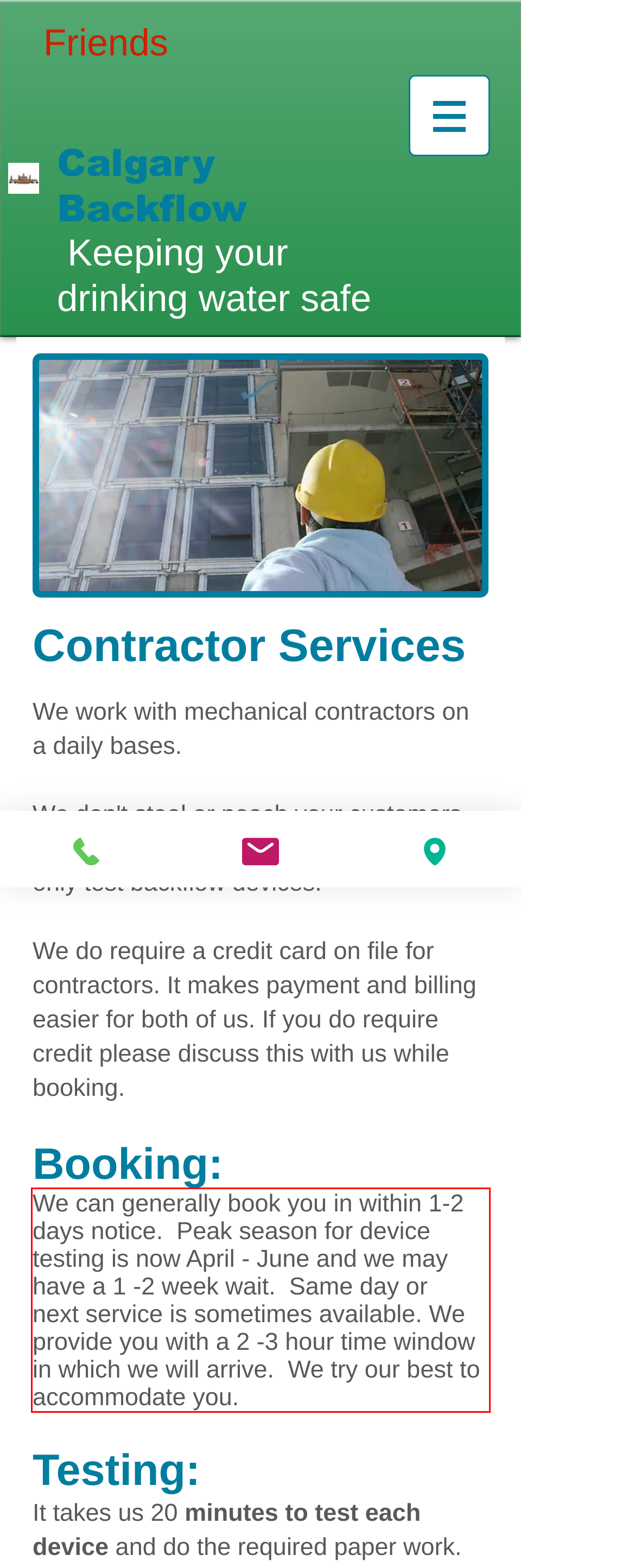Identify the text within the red bounding box on the webpage screenshot and generate the extracted text content.

We can generally book you in within 1-2 days notice. Peak season for device testing is now April - June and we may have a 1 -2 week wait. Same day or next service is sometimes available. We provide you with a 2 -3 hour time window in which we will arrive. We try our best to accommodate you.